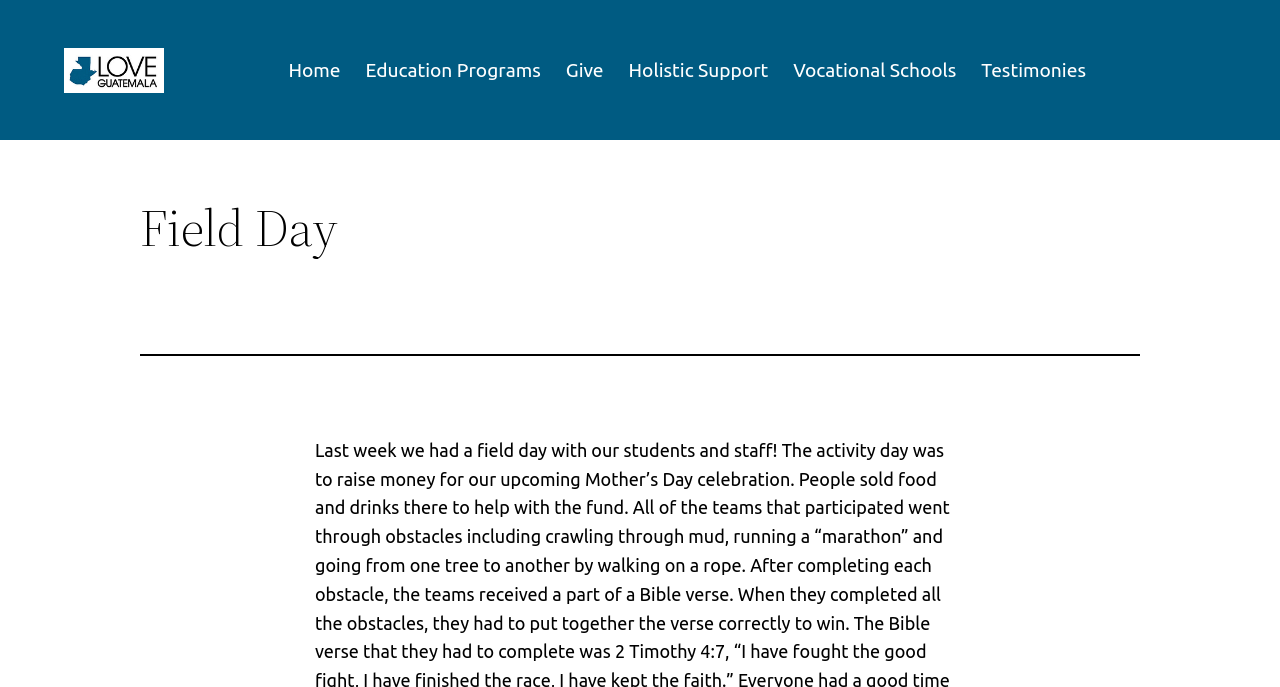What type of element is present at the top-left corner?
Based on the visual, give a brief answer using one word or a short phrase.

Figure